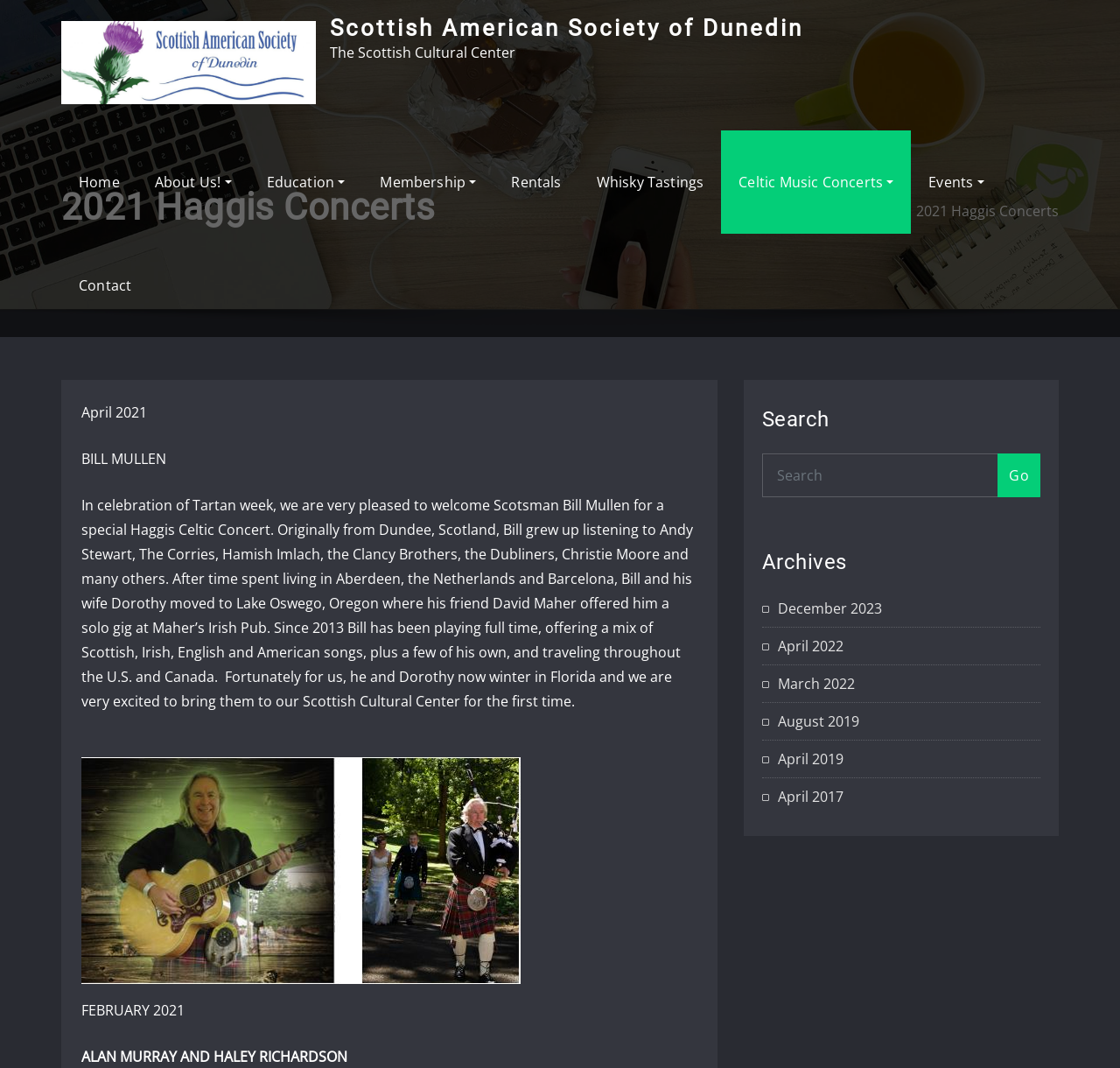Find the bounding box coordinates of the element you need to click on to perform this action: 'Search for something'. The coordinates should be represented by four float values between 0 and 1, in the format [left, top, right, bottom].

[0.68, 0.425, 0.891, 0.465]